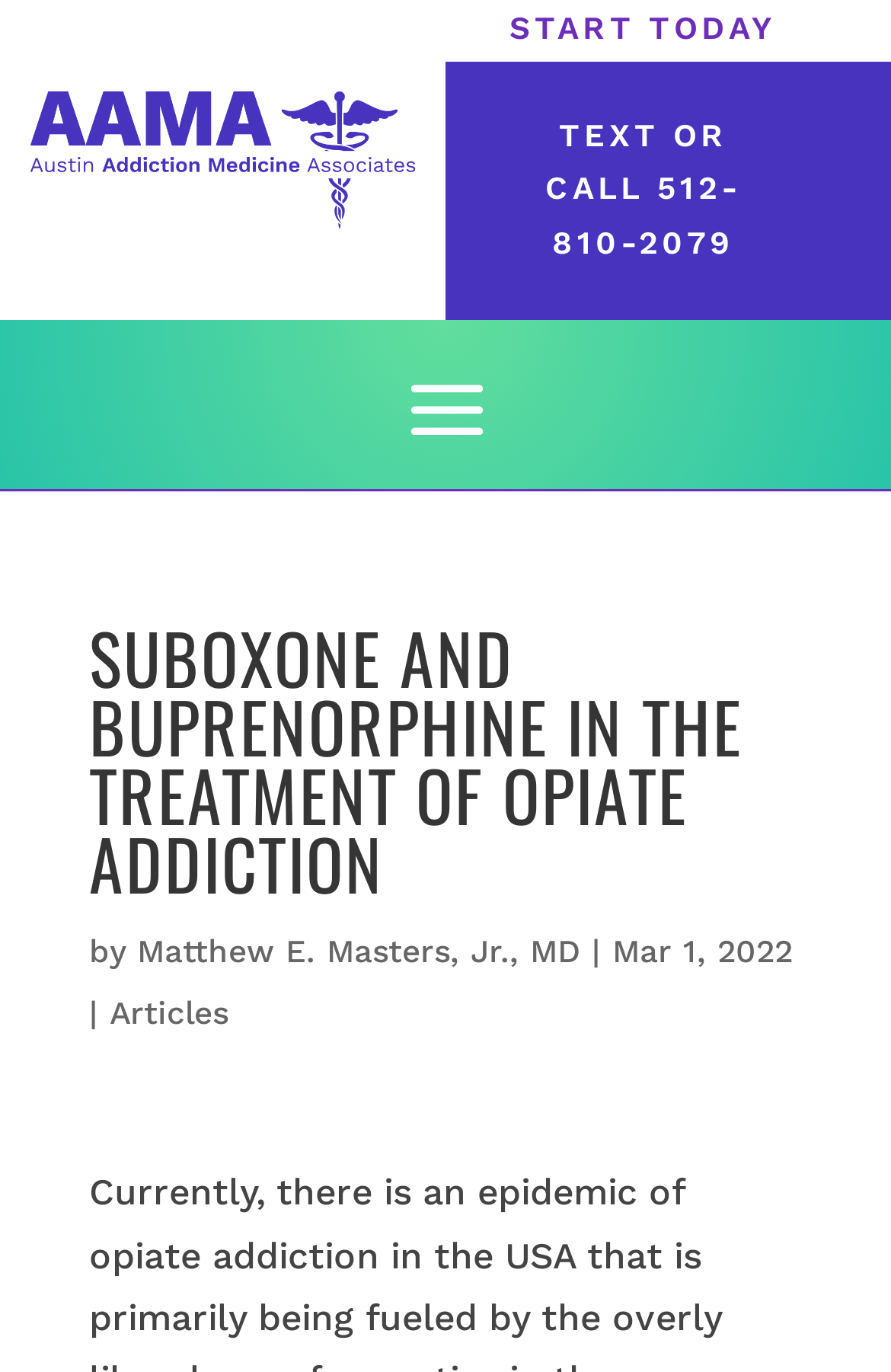Extract the bounding box coordinates for the UI element described by the text: "Start Today". The coordinates should be in the form of [left, top, right, bottom] with values between 0 and 1.

[0.5, 0.0, 1.0, 0.044]